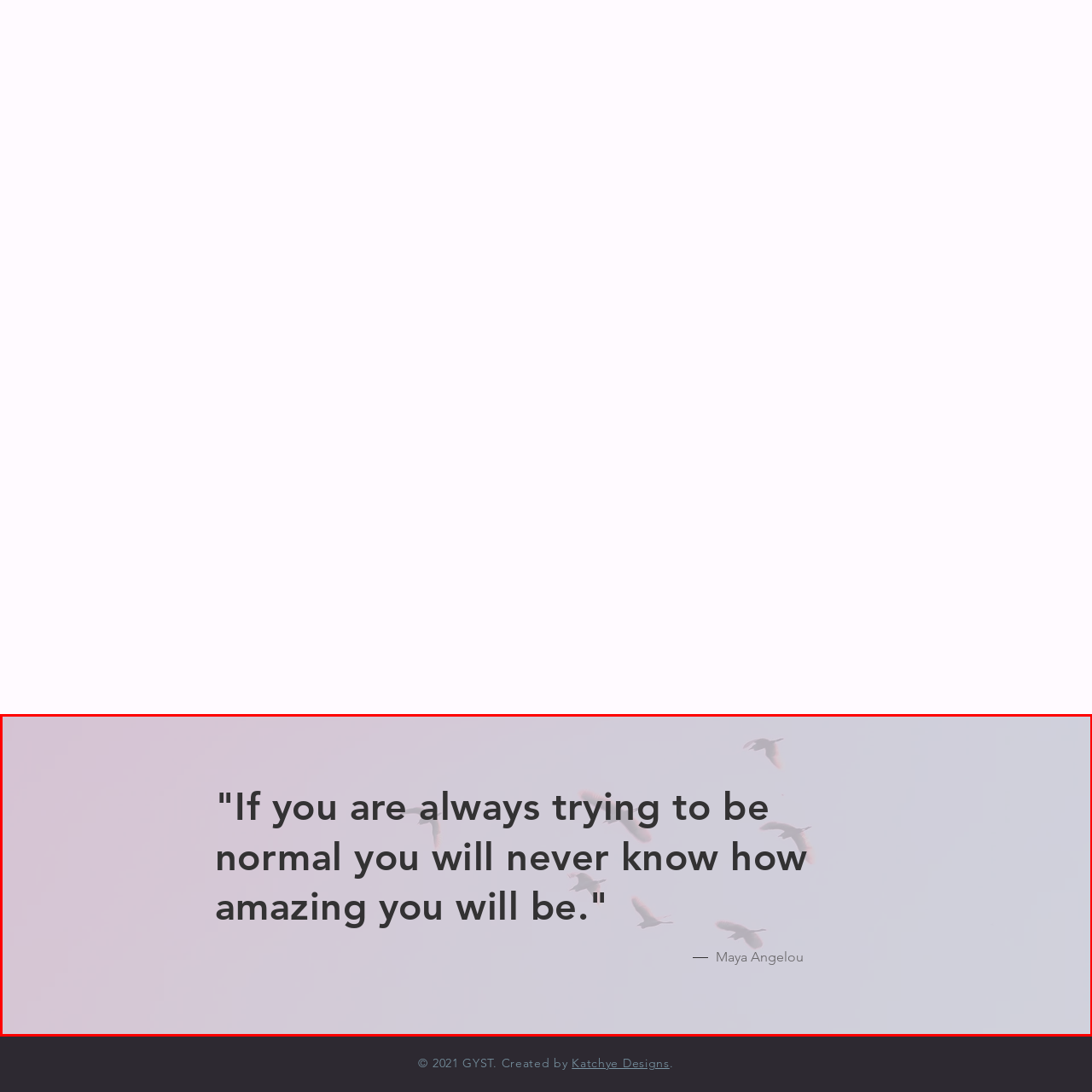What is the tone of the image composition?
Concentrate on the image bordered by the red bounding box and offer a comprehensive response based on the image details.

The caption describes the overall composition as 'serene and uplifting', indicating that the image has a calming and inspiring tone.